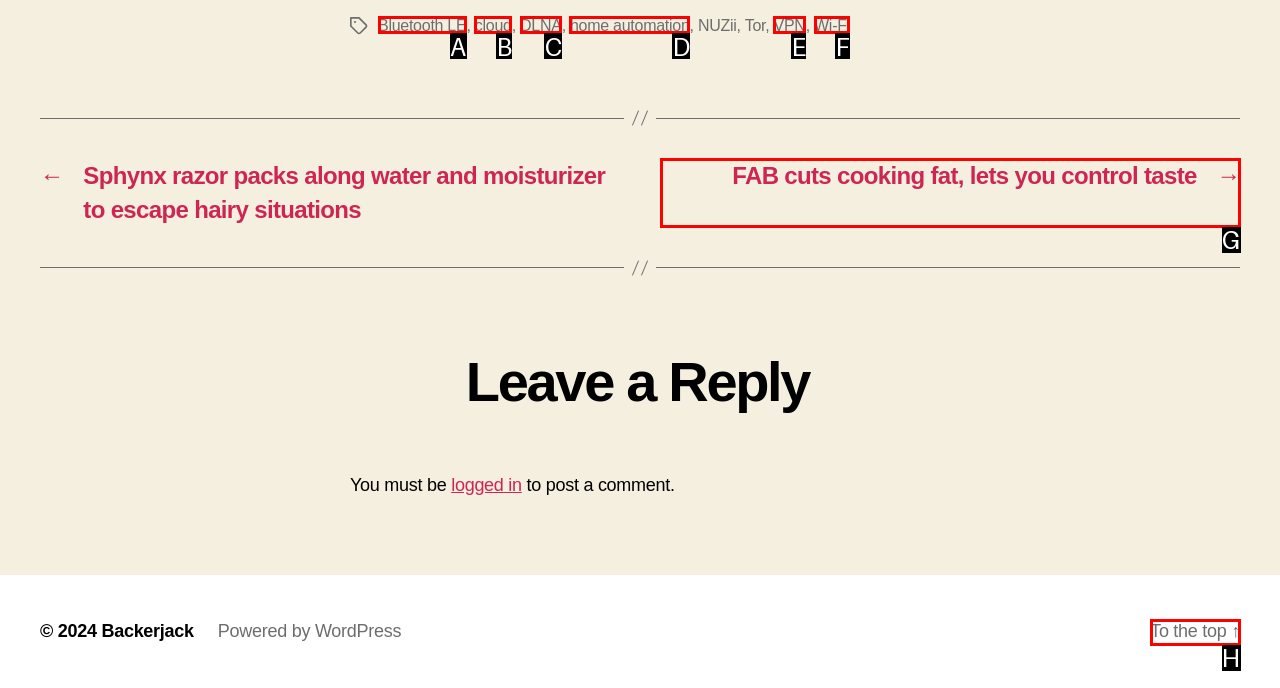Using the element description: cloud, select the HTML element that matches best. Answer with the letter of your choice.

B